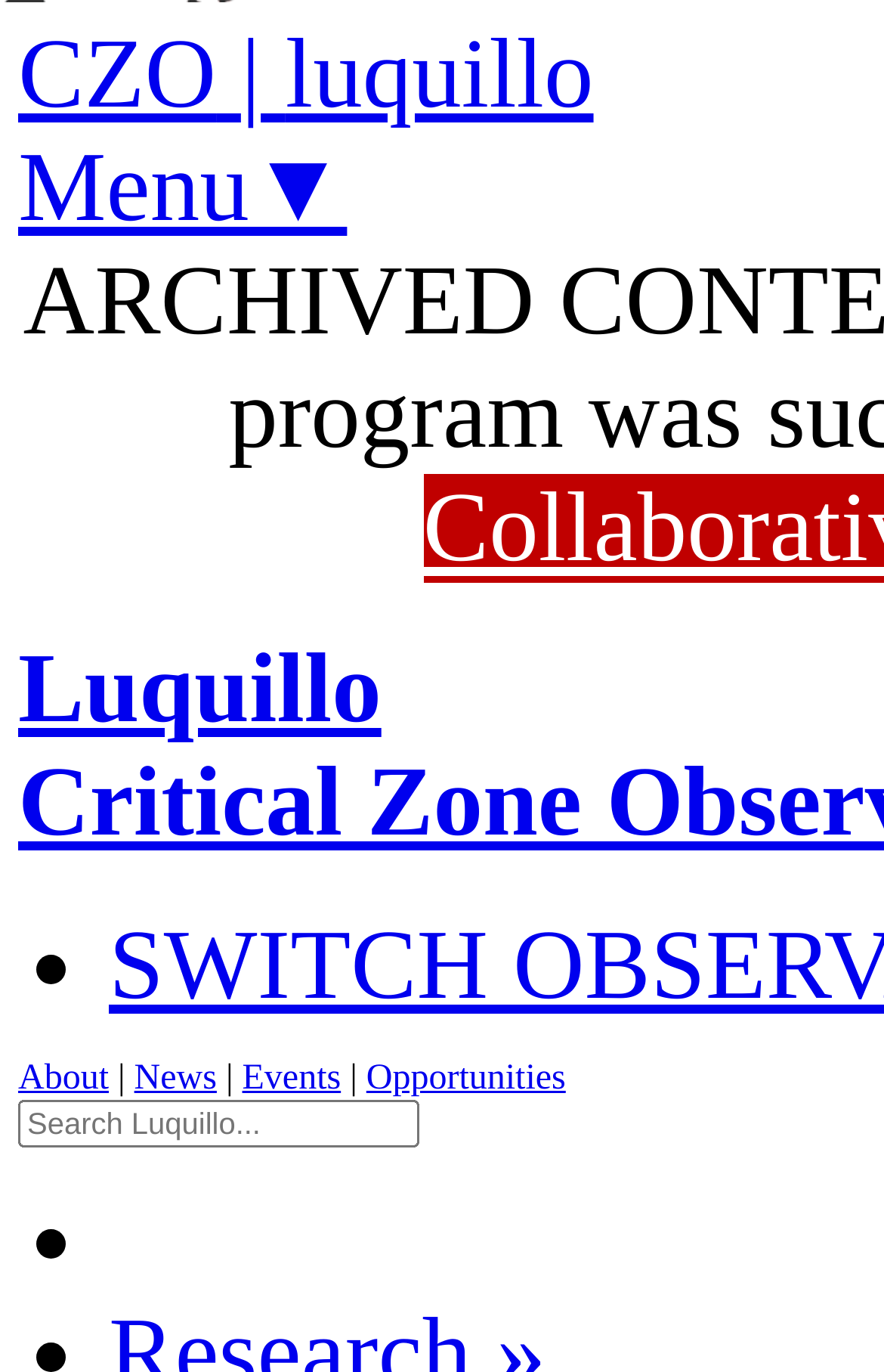With reference to the image, please provide a detailed answer to the following question: What is the purpose of the 'Menu' link?

The 'Menu' link is located at the top left corner of the webpage, and it has a downward arrow symbol, indicating that it is a dropdown menu. This suggests that the link is intended to provide navigation options to the user, allowing them to access different sections of the website.